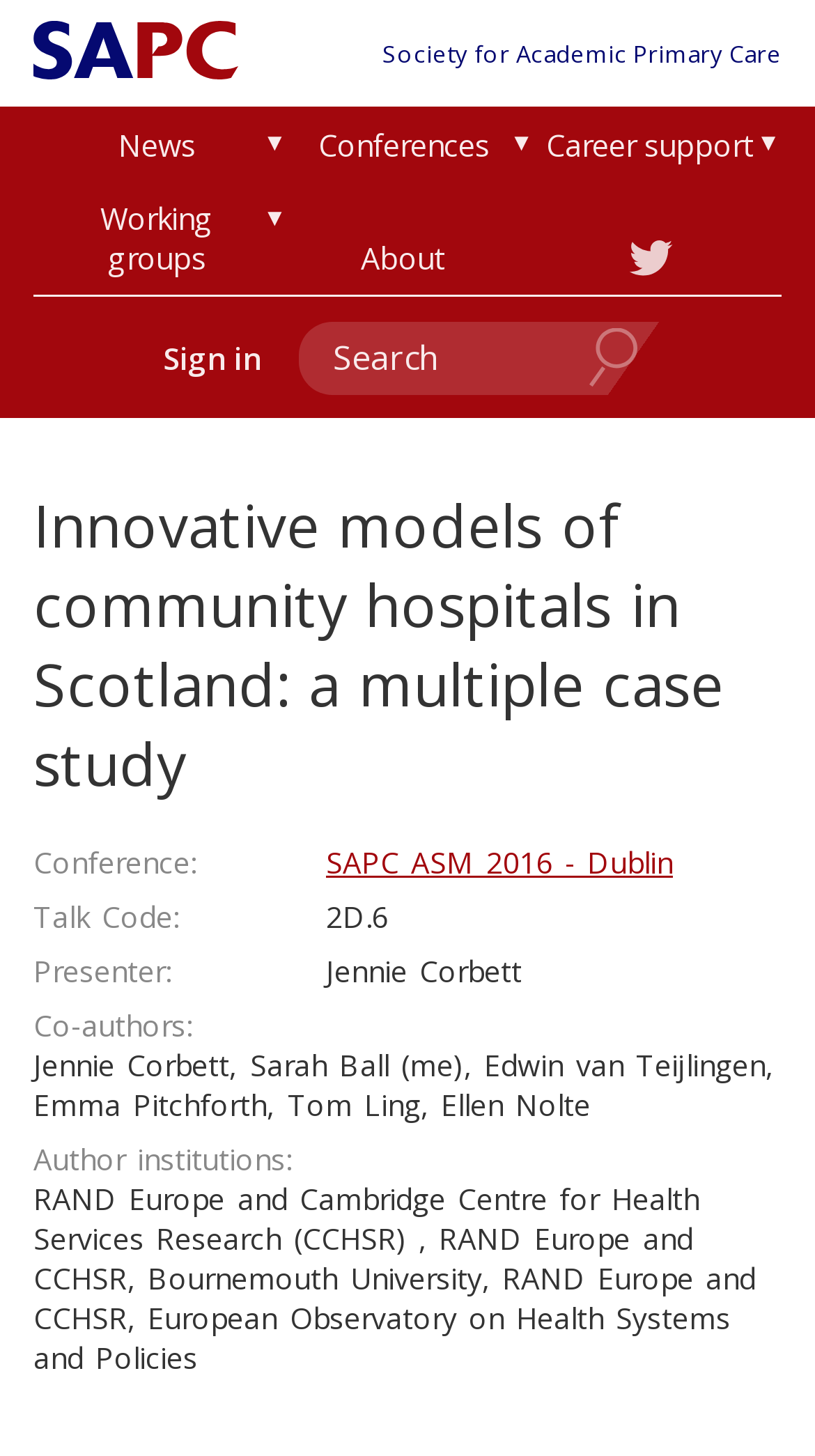Identify the bounding box coordinates for the element you need to click to achieve the following task: "Sign in". The coordinates must be four float values ranging from 0 to 1, formatted as [left, top, right, bottom].

[0.2, 0.233, 0.32, 0.26]